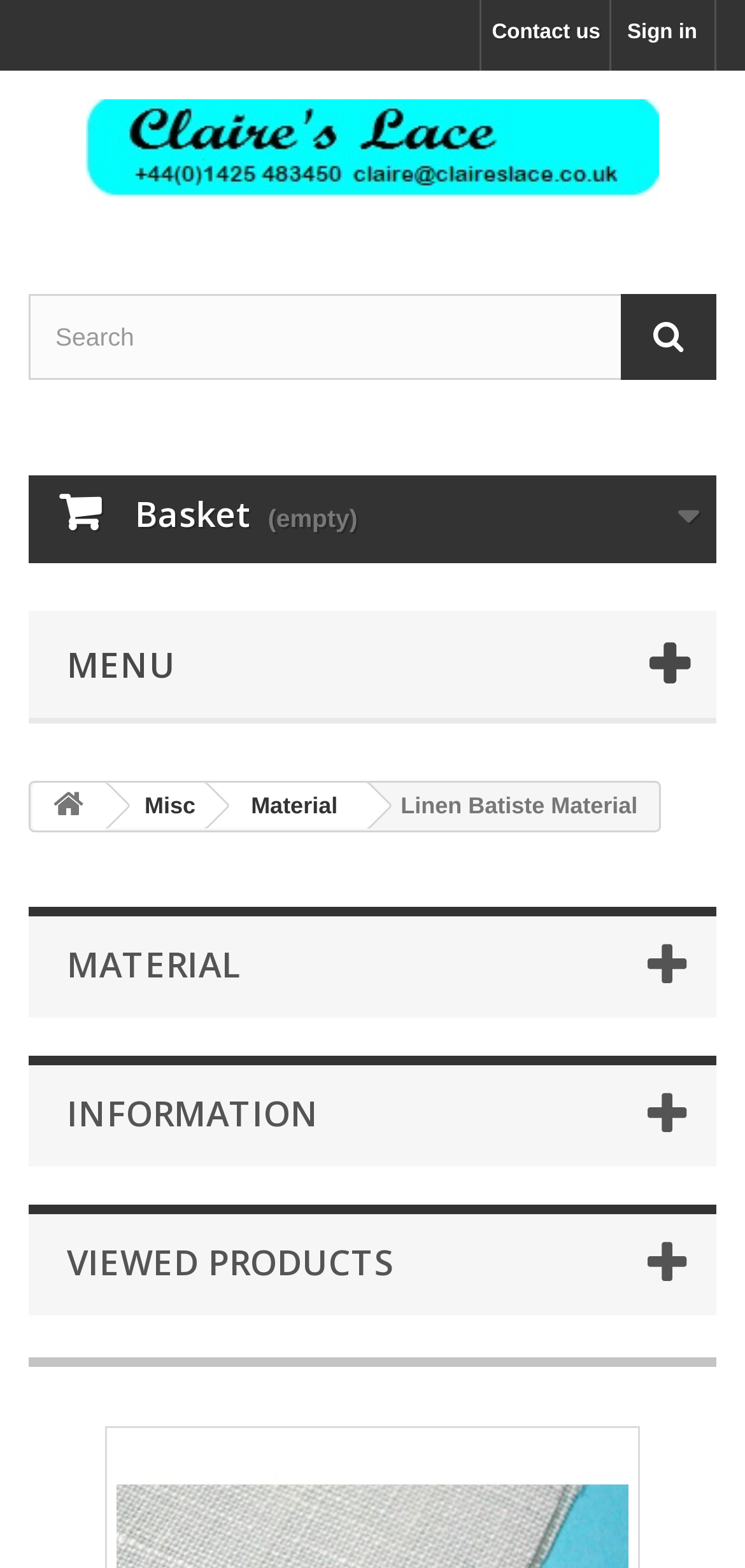Describe the webpage meticulously, covering all significant aspects.

The webpage is about Claire's Lace, a lace making supplies store, and specifically focuses on Linen Batiste material. At the top right corner, there are links to "Sign in" and "Contact us". Below these links, the store's logo, "Claire's Lace - Lace making supplies", is displayed with an accompanying image. 

On the top left, there is a link to the store's homepage, "Claire's Lace - Lace making supplies". Next to it, there is a search box with a magnifying glass icon on the right side. Below the search box, there is a link to the shopping basket, which is currently empty.

The main menu is located below the search box, with categories including "MENU", ". \uf015.", ". Misc.", and ". Material.". The "Material" category is highlighted, indicating that the current page is about materials.

The main content of the page is headed by "MATERIAL" with a icon, and the title "Linen Batiste Material" is displayed prominently. The page also provides information about the material, stating that it is available in 48cm x 48cm or 150cm x 50cm sizes, and in white or cream colors.

At the bottom of the page, there are links to "INFORMATION" and a section titled "VIEWED PRODUCTS".